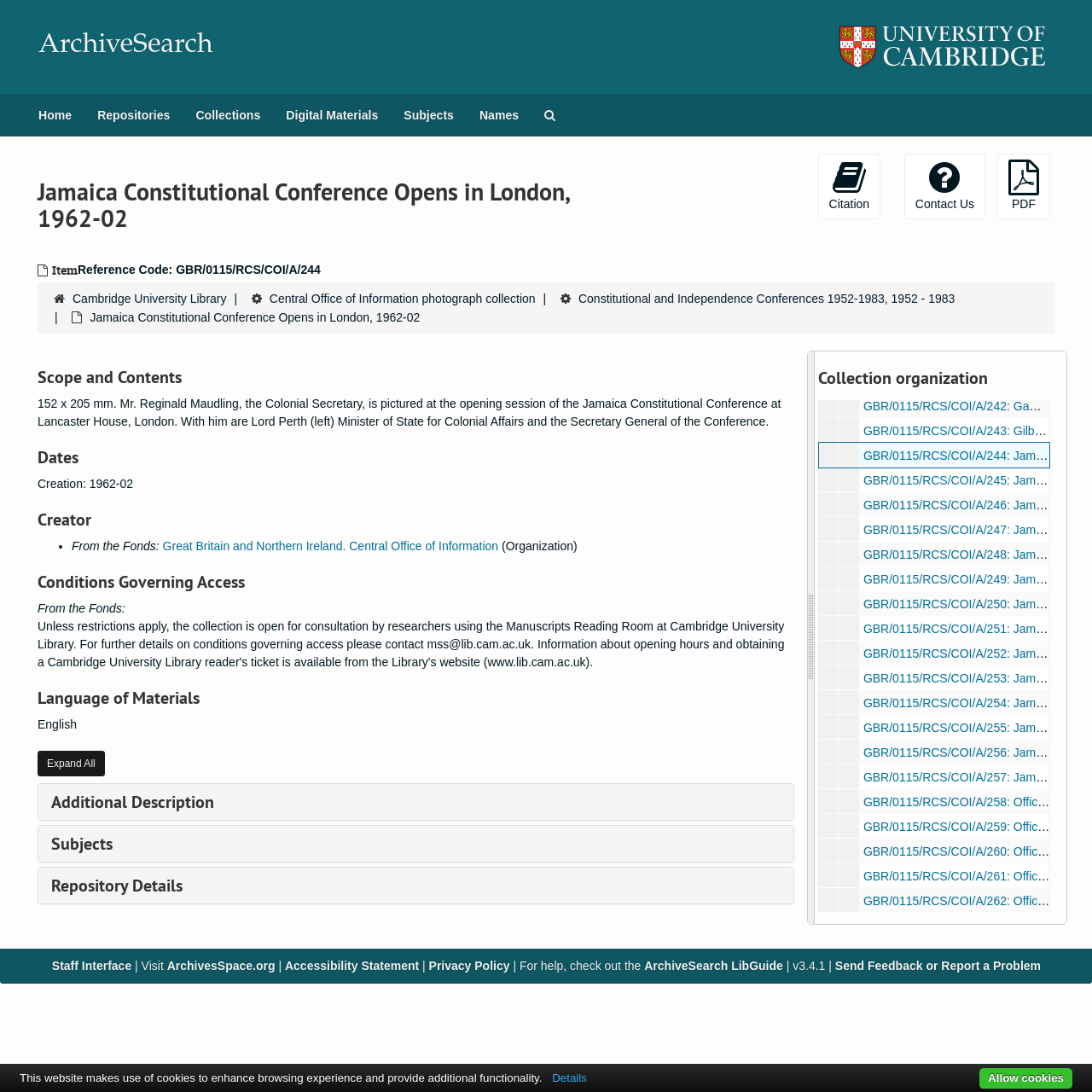Find the bounding box coordinates of the element to click in order to complete this instruction: "View the 'Scope and Contents'". The bounding box coordinates must be four float numbers between 0 and 1, denoted as [left, top, right, bottom].

[0.034, 0.336, 0.727, 0.354]